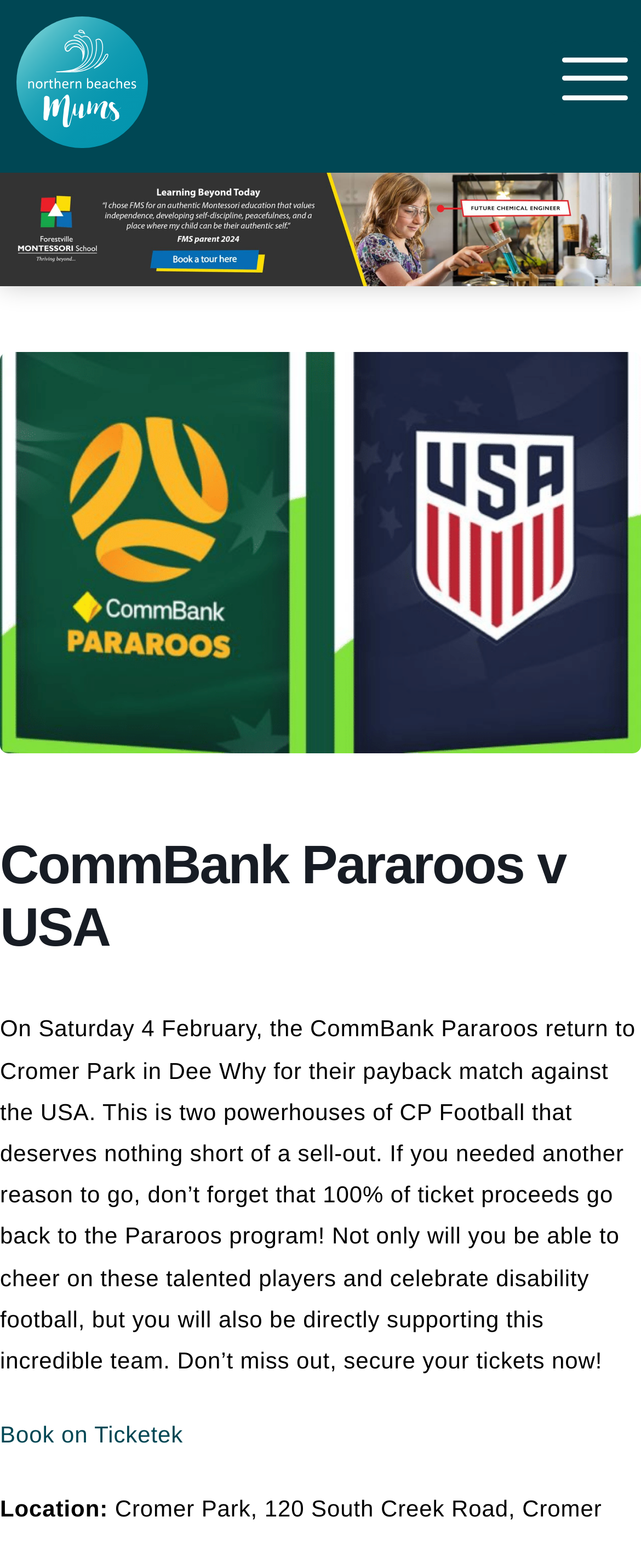Please examine the image and answer the question with a detailed explanation:
What is the opponent of the CommBank Pararoos in the match?

The opponent of the CommBank Pararoos in the match can be found in the text description on the webpage, which states 'the CommBank Pararoos return to Cromer Park in Dee Why for their payback match against the USA.'